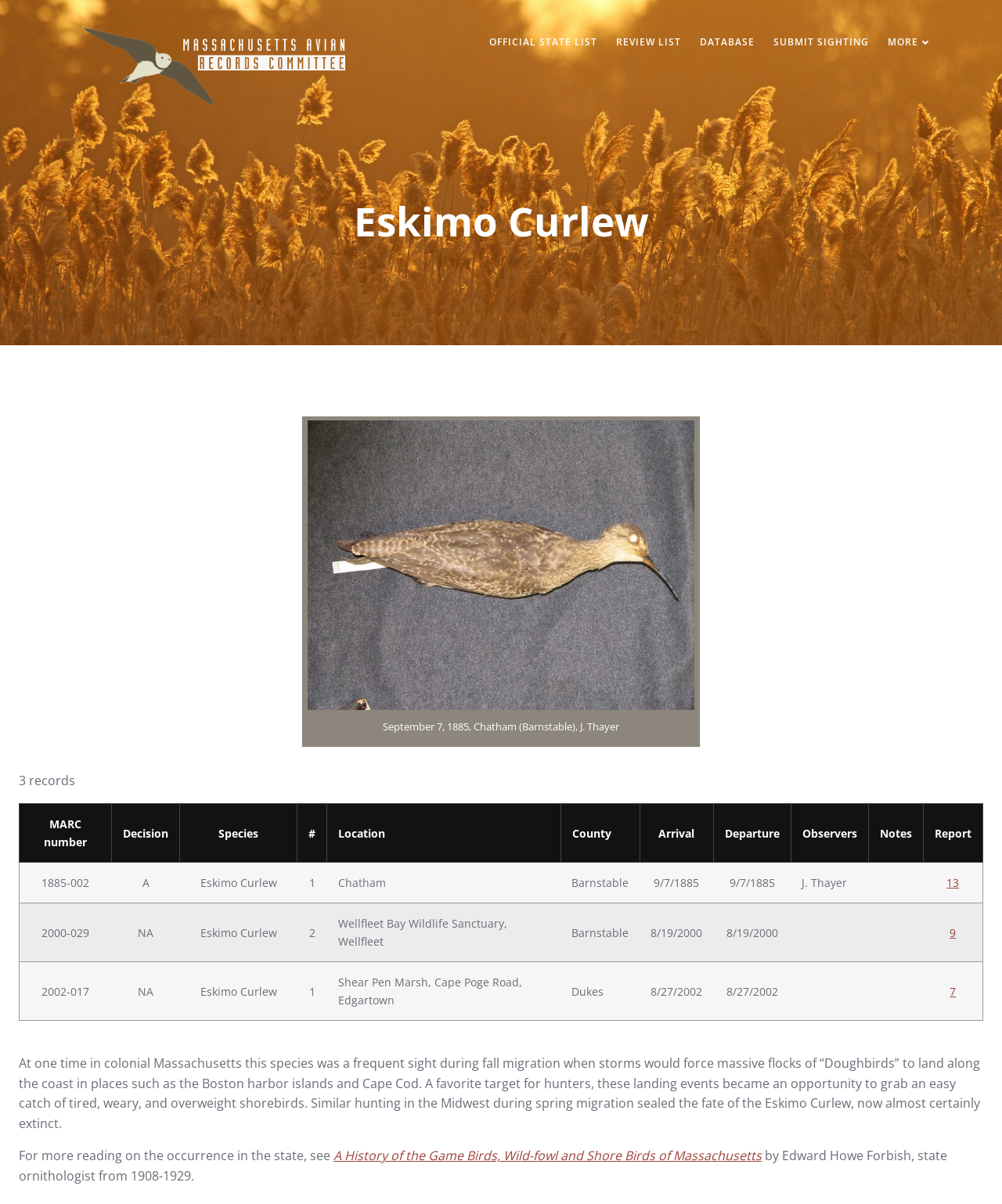How many records are there?
Look at the image and provide a short answer using one word or a phrase.

3